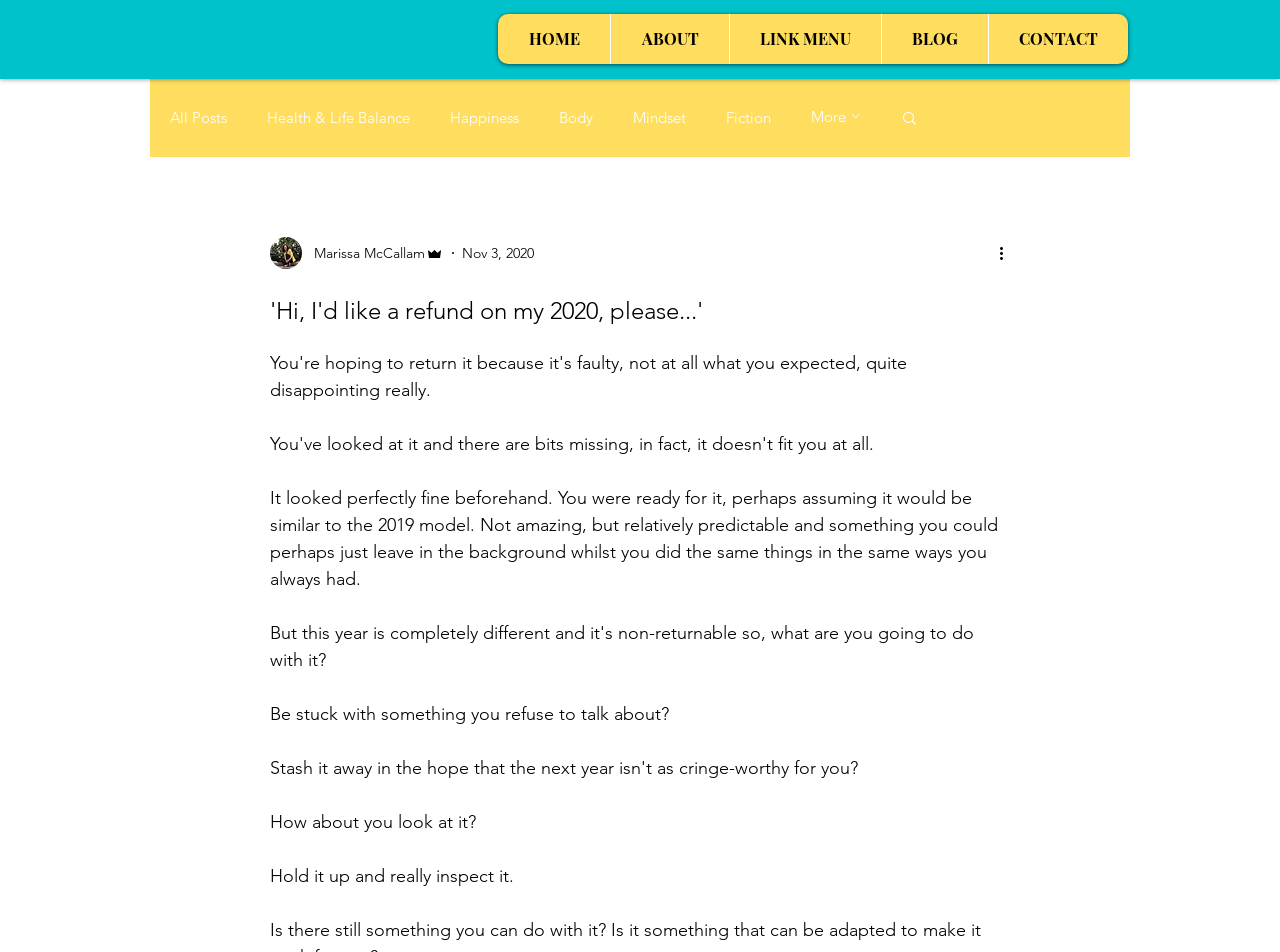What is the purpose of the 'Search' button?
Look at the image and construct a detailed response to the question.

The 'Search' button is present in the top navigation bar of the website. The button is likely to allow users to search for specific content or keywords on the website.